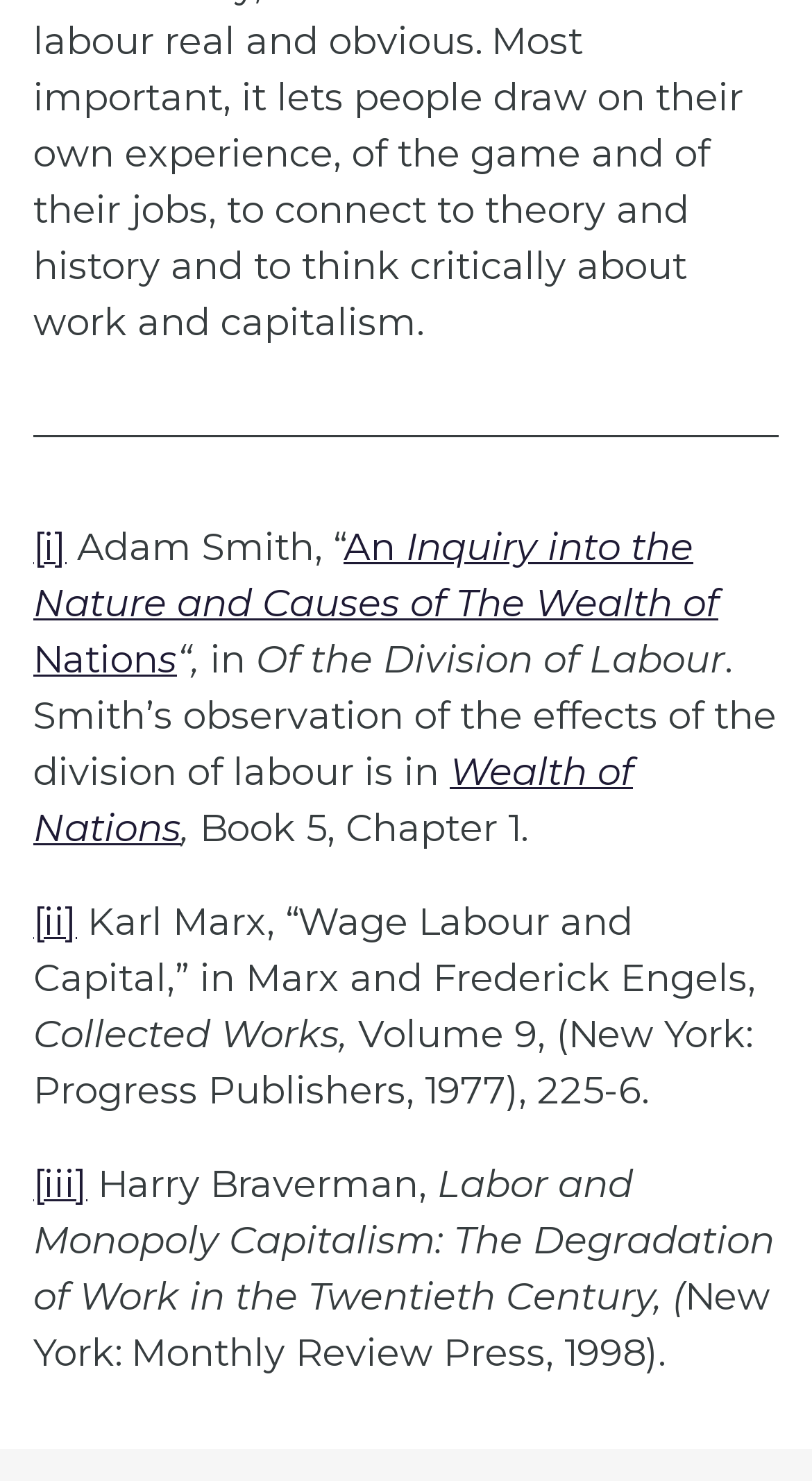Who is the author of 'Labor and Monopoly Capitalism'?
Based on the visual information, provide a detailed and comprehensive answer.

The question can be answered by looking at the text 'Harry Braverman, Labor and Monopoly Capitalism: The Degradation of Work in the Twentieth Century,' which is a static text on the webpage, indicating that Harry Braverman is the author of the book 'Labor and Monopoly Capitalism'.